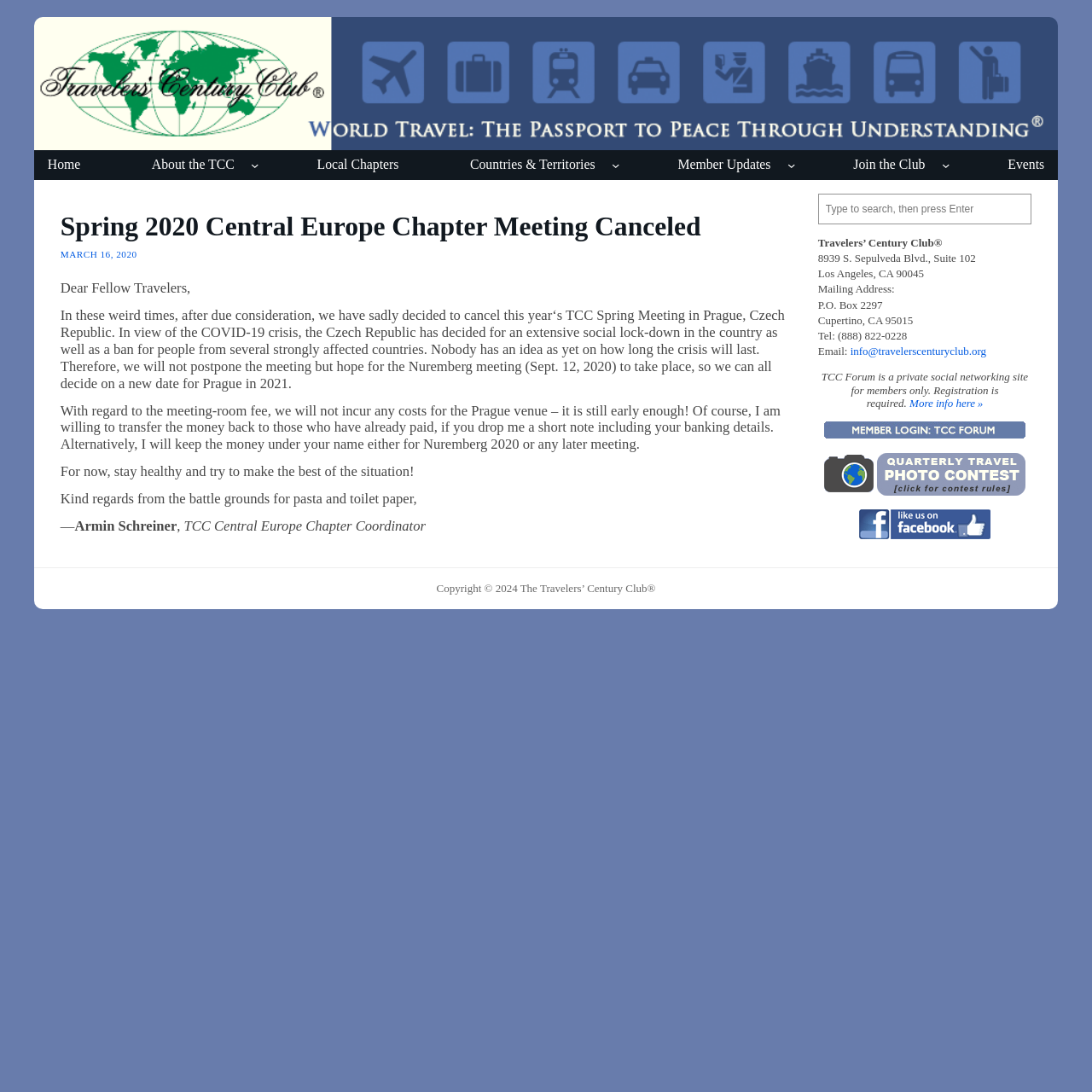Extract the main title from the webpage and generate its text.

Spring 2020 Central Europe Chapter Meeting Canceled